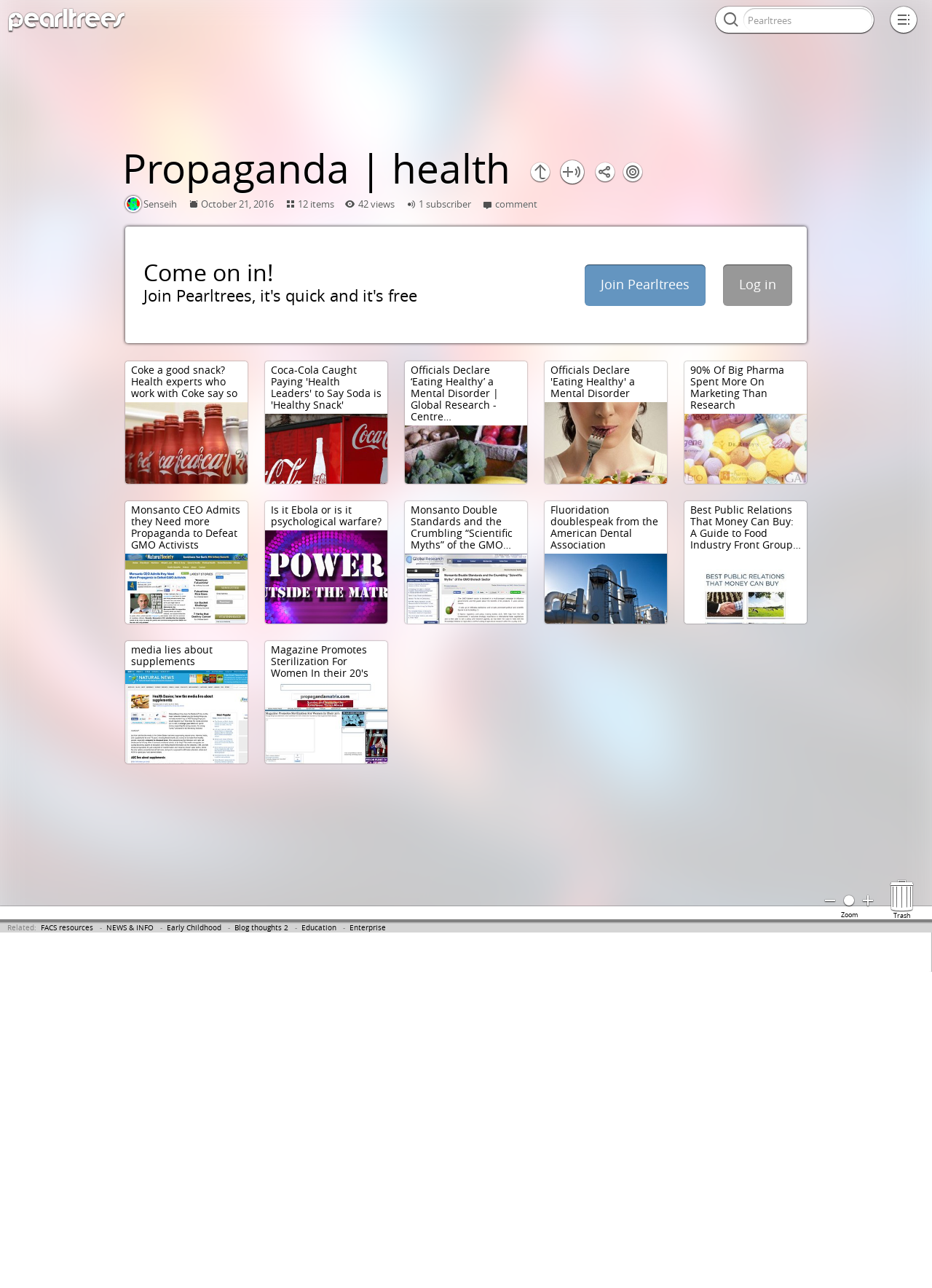Generate a thorough description of the webpage.

This webpage appears to be a collection of articles and resources related to health, propaganda, and various other topics. At the top of the page, there are several static text elements, including "Related", "Join Pearltrees", and "Organize everything with Pearltrees!". Below these, there are three columns of text, each containing a list of article titles or keywords, such as "Coke a good snack?", "Officials Declare ‘Eating Healthy’ a Mental Disorder", and "Monsanto CEO Admits they Need more Propaganda to Defeat GMO Activists".

To the left of these columns, there is a section with a user's profile information, including their username "Senseih", the date "October 21, 2016", and some statistics such as "12 items", "42 views", and "1 subscriber". Below this, there is a call-to-action button "Come on in!" and another button "Join Pearltrees".

On the right side of the page, there is a search bar with a textbox and a button. Below this, there is a table with several links to related resources, including "FACS resources", "NEWS & INFO", "Early Childhood", and "Education". At the bottom of the page, there are some buttons, including "Zoom", a trash can icon, and another button.

Overall, the page appears to be a collection of articles and resources on various topics, with some user profile information and a search bar on the side.